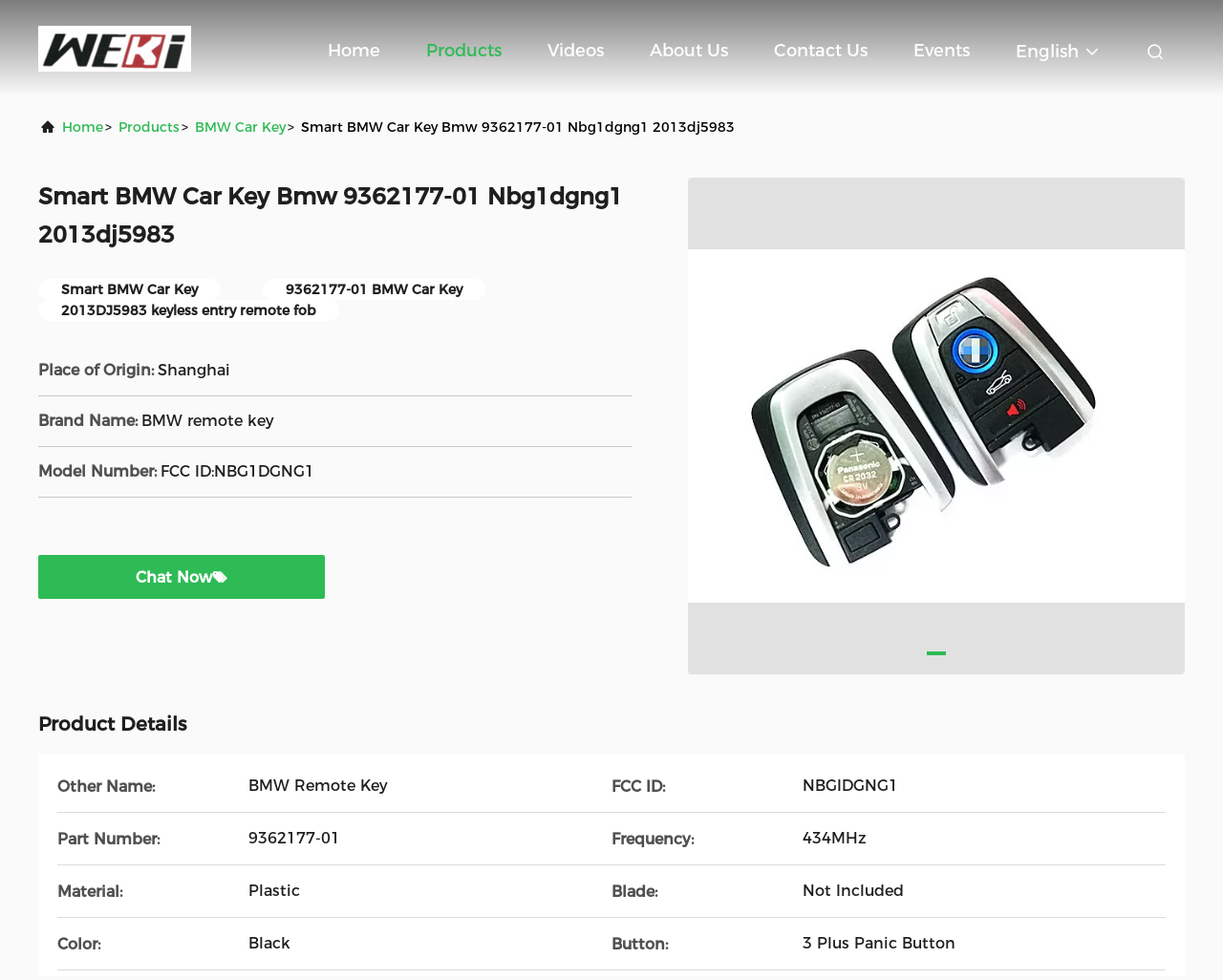What is the brand name of the product?
Answer with a single word or phrase by referring to the visual content.

BMW remote key